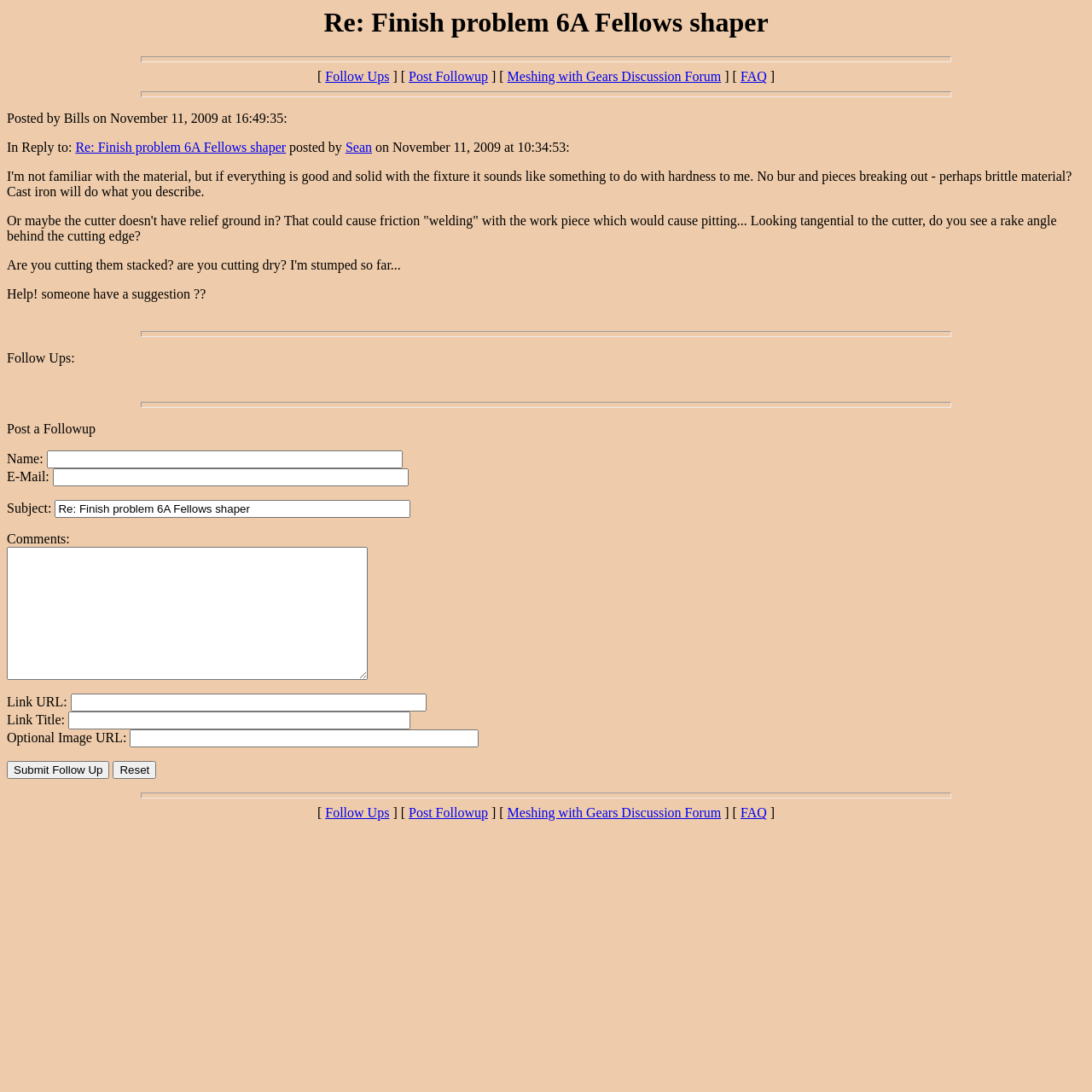Analyze and describe the webpage in a detailed narrative.

This webpage appears to be a discussion forum or a comment section related to a specific topic, "Finish problem 6A Fellows shaper". At the top, there is a heading with the same title, followed by a horizontal separator. Below the separator, there are several links, including "Follow Ups", "Post Followup", "Meshing with Gears Discussion Forum", and "FAQ".

Underneath these links, there is a section that displays information about the original post, including the author's name, "Bills", and the date and time of the post, "November 11, 2009 at 16:49:35". There is also a link to the original post, "Re: Finish problem 6A Fellows shaper", and the name of the person who was replied to, "Sean".

The main content of the webpage is a discussion thread, where users can post comments and replies. The first comment is from the author, "Bills", and it discusses a possible solution to the problem, mentioning the importance of relief ground on the cutter. There is also a call for help and suggestions from other users.

Below the discussion thread, there is a section for users to post their own follow-ups. This section includes several form fields, such as "Name", "E-Mail", "Subject", and "Comments", where users can enter their information and write their comments. There are also fields for adding links and images to the post.

At the bottom of the page, there are two buttons, "Submit Follow Up" and "Reset", which allow users to submit their posts or reset the form fields. Finally, there is another horizontal separator, followed by a repetition of the links at the top of the page, including "Follow Ups", "Post Followup", "Meshing with Gears Discussion Forum", and "FAQ".